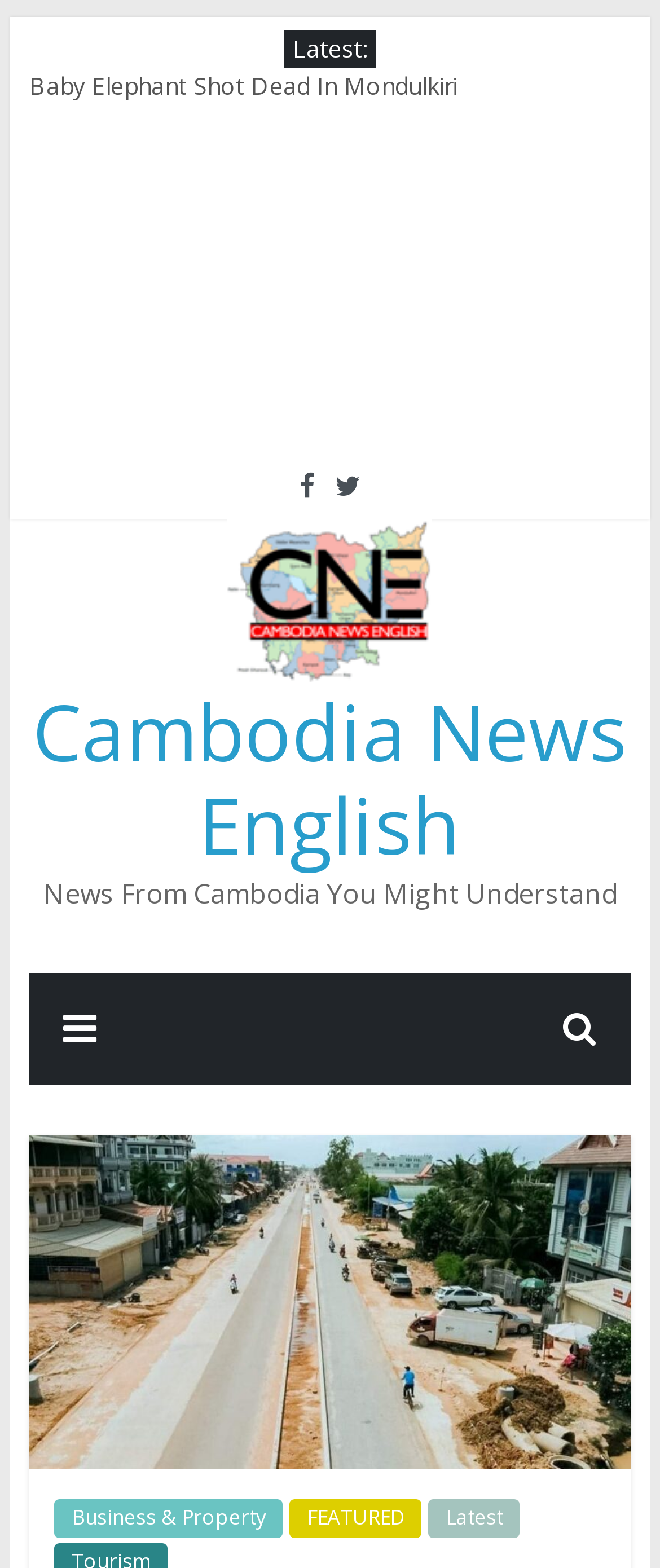What is the theme of the article below the latest article?
Please use the image to provide a one-word or short phrase answer.

Baby Elephant Shot Dead In Mondulkiri